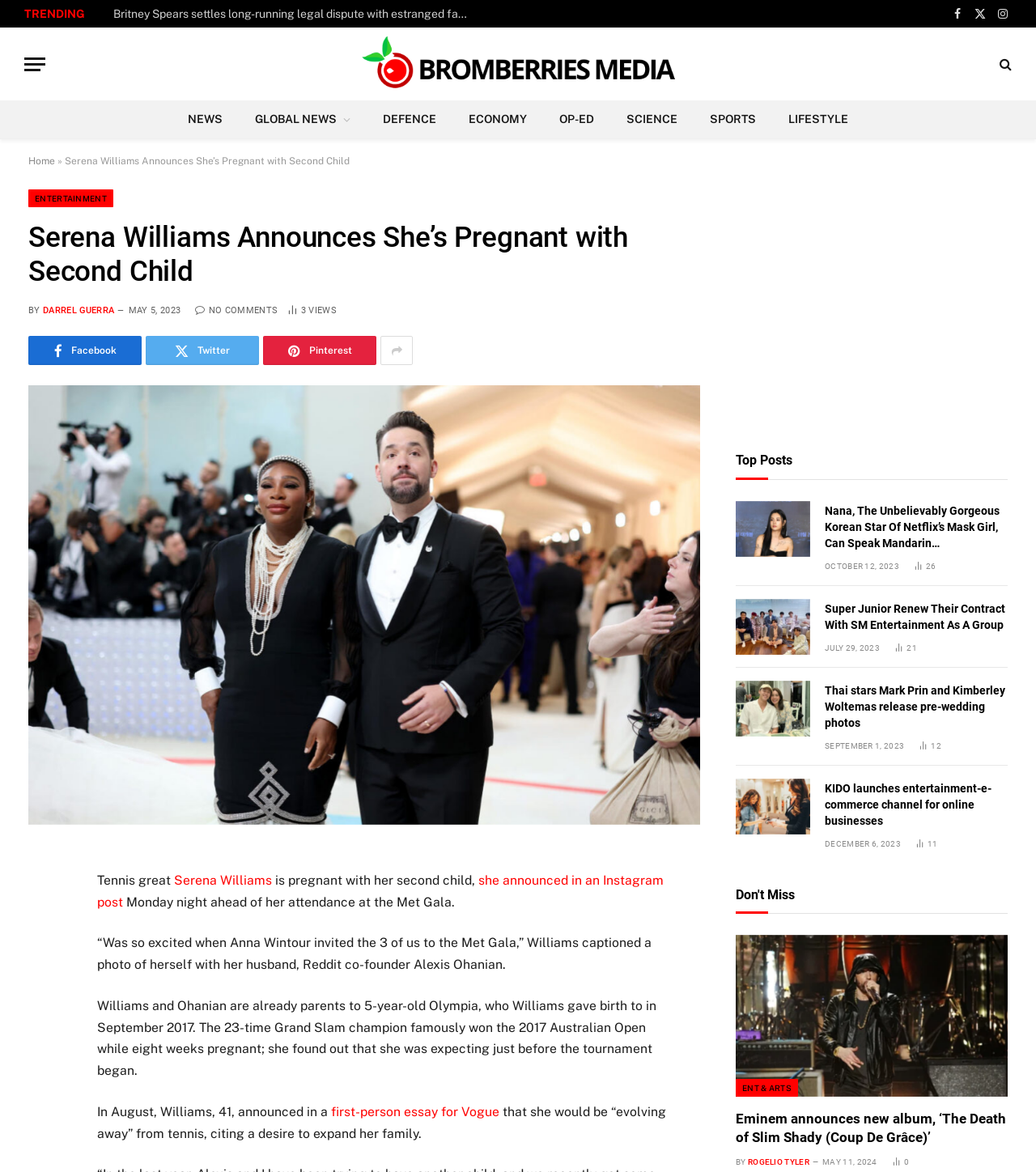Identify the bounding box coordinates of the element to click to follow this instruction: 'Click on the 'Demo' button'. Ensure the coordinates are four float values between 0 and 1, provided as [left, top, right, bottom].

[0.71, 0.162, 0.973, 0.355]